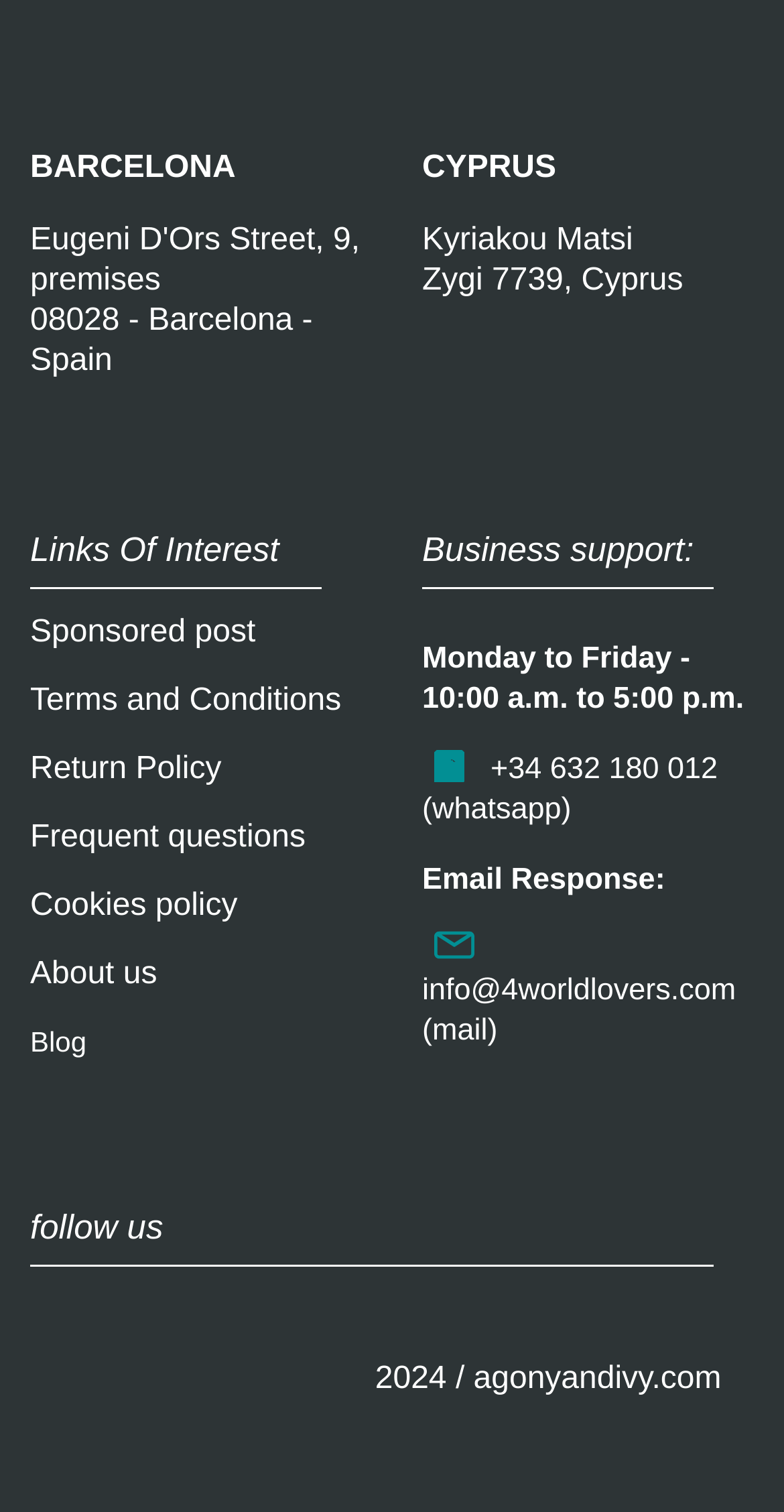Find the bounding box coordinates for the HTML element specified by: "Terms and Conditions".

[0.038, 0.451, 0.435, 0.474]